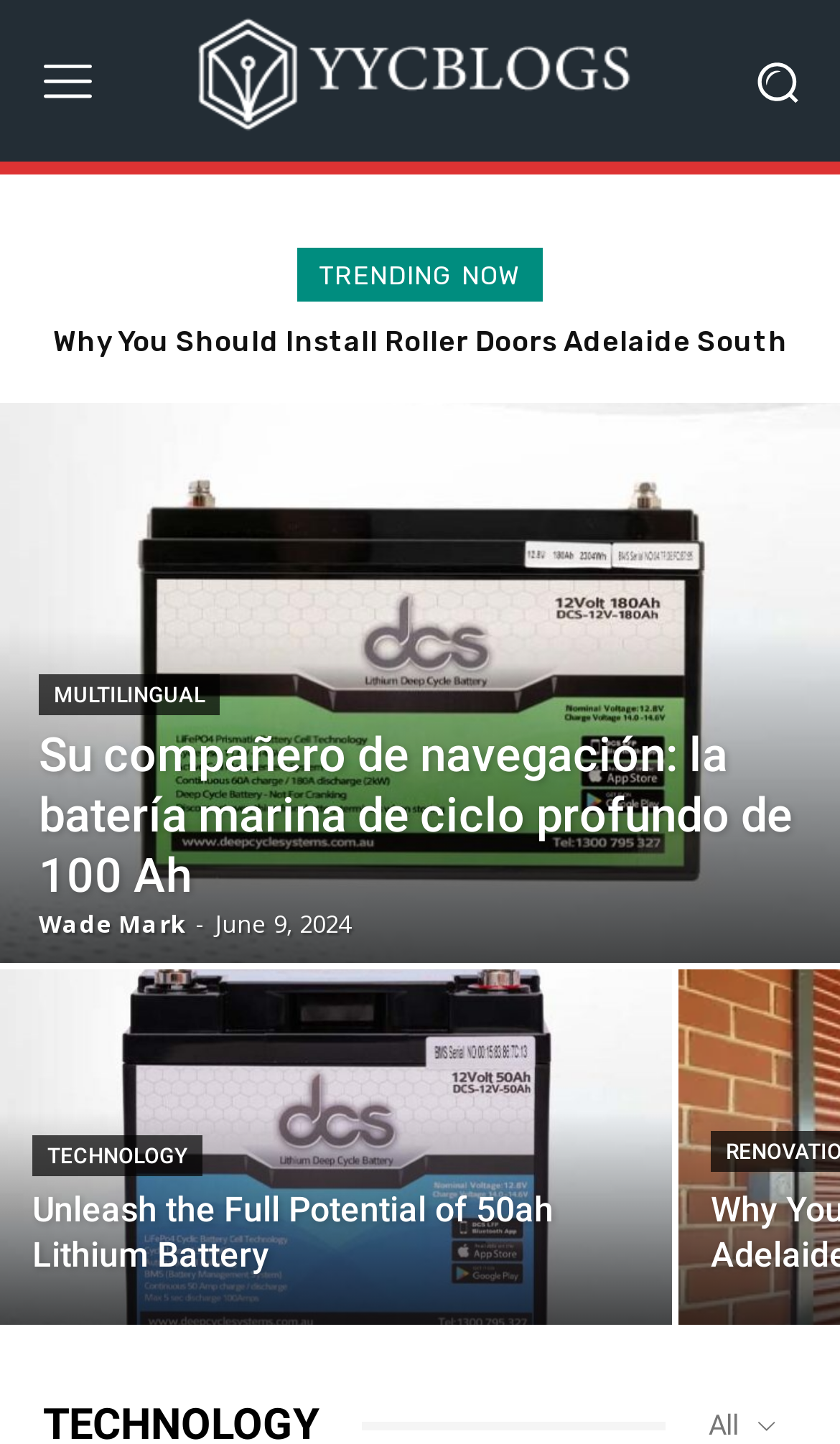How many links are there under the 'TRENDING NOW' section?
Answer briefly with a single word or phrase based on the image.

5